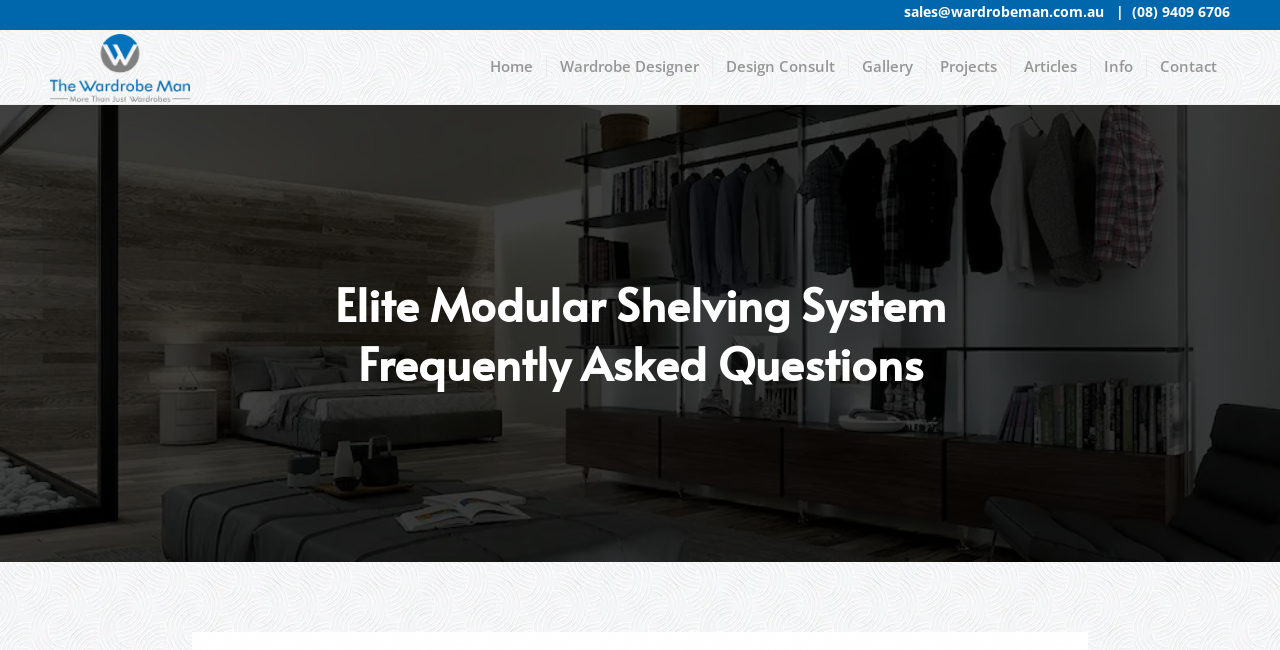What is the logo of Wardrobe Man?
Refer to the image and give a detailed answer to the question.

I found the logo of Wardrobe Man by looking at the top-left corner of the webpage, where the logo is usually placed. The logo is an image with the text 'Elite Modular | The Wardrobe Man'.